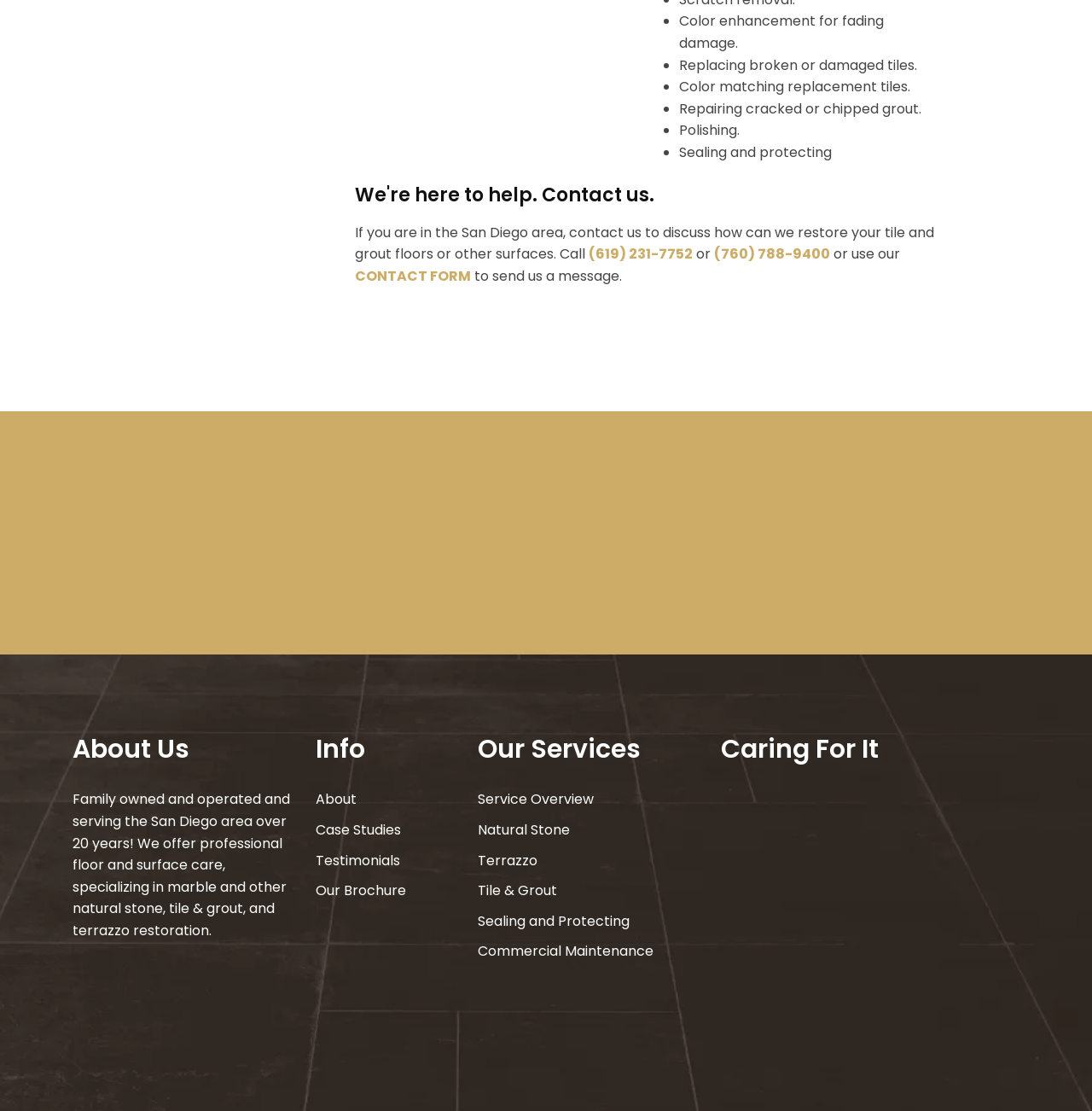Extract the bounding box for the UI element that matches this description: "About".

[0.289, 0.711, 0.327, 0.728]